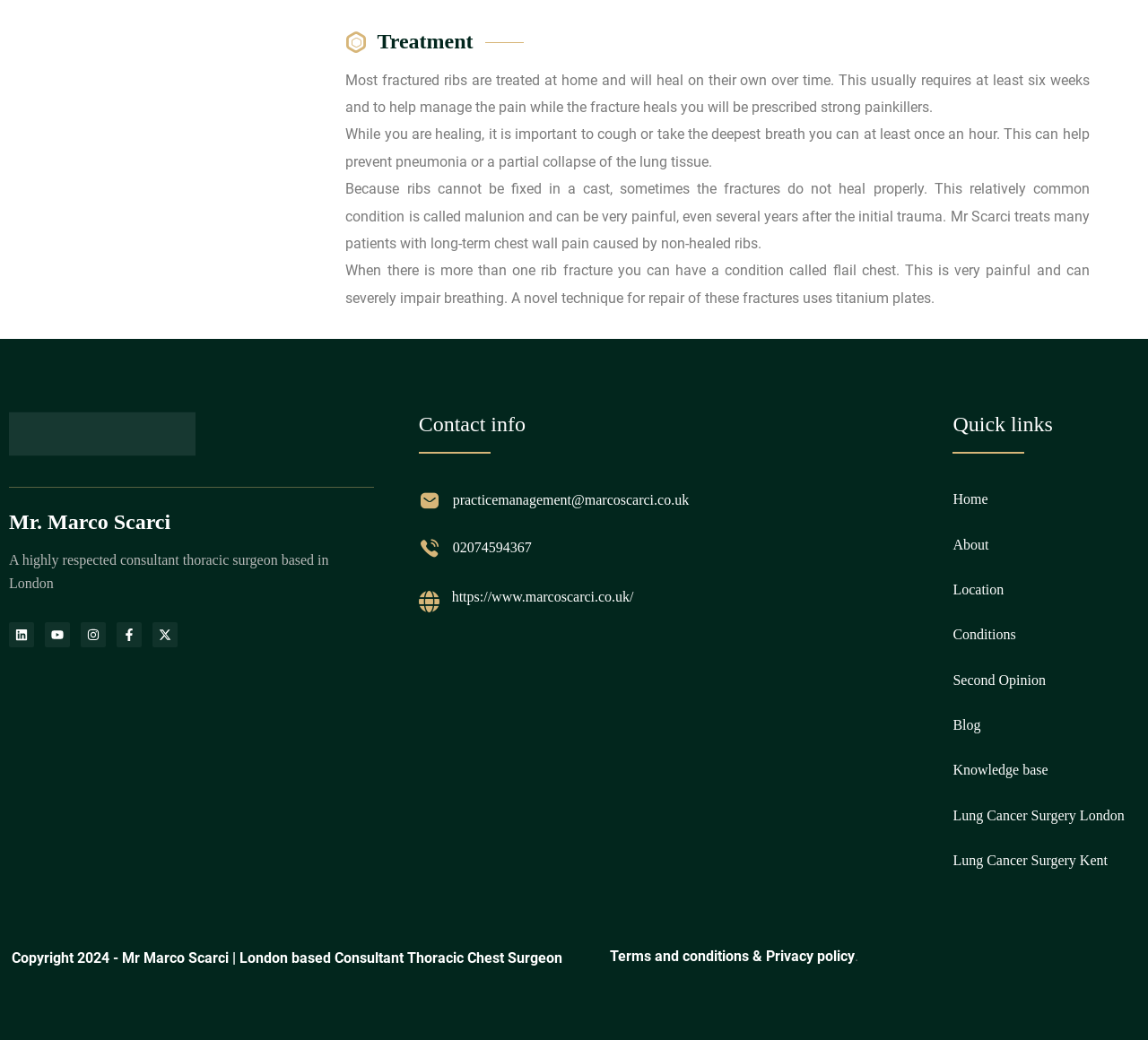From the screenshot, find the bounding box of the UI element matching this description: "02074594367". Supply the bounding box coordinates in the form [left, top, right, bottom], each a float between 0 and 1.

[0.394, 0.519, 0.463, 0.534]